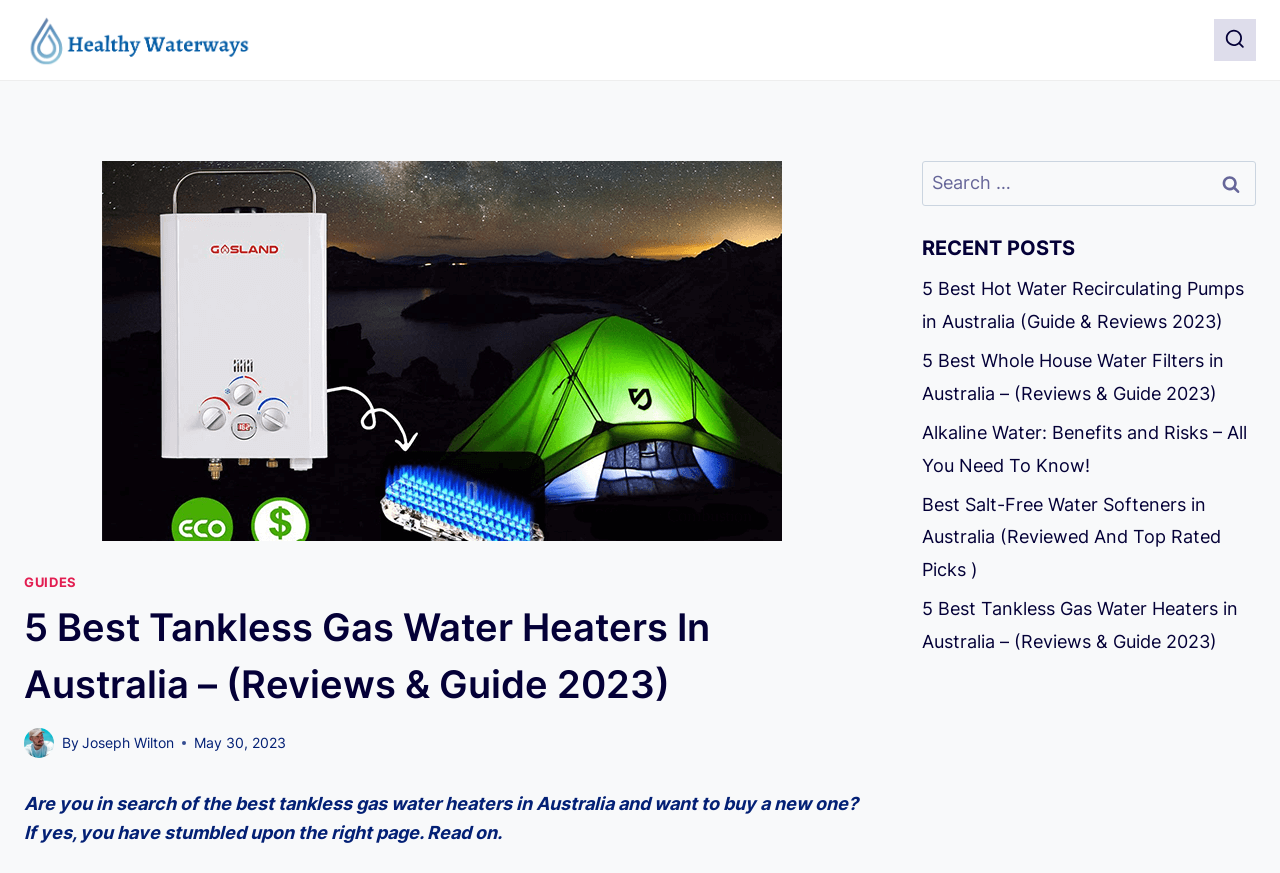Extract the bounding box for the UI element that matches this description: "parent_node: Search for: value="Search"".

[0.942, 0.184, 0.981, 0.236]